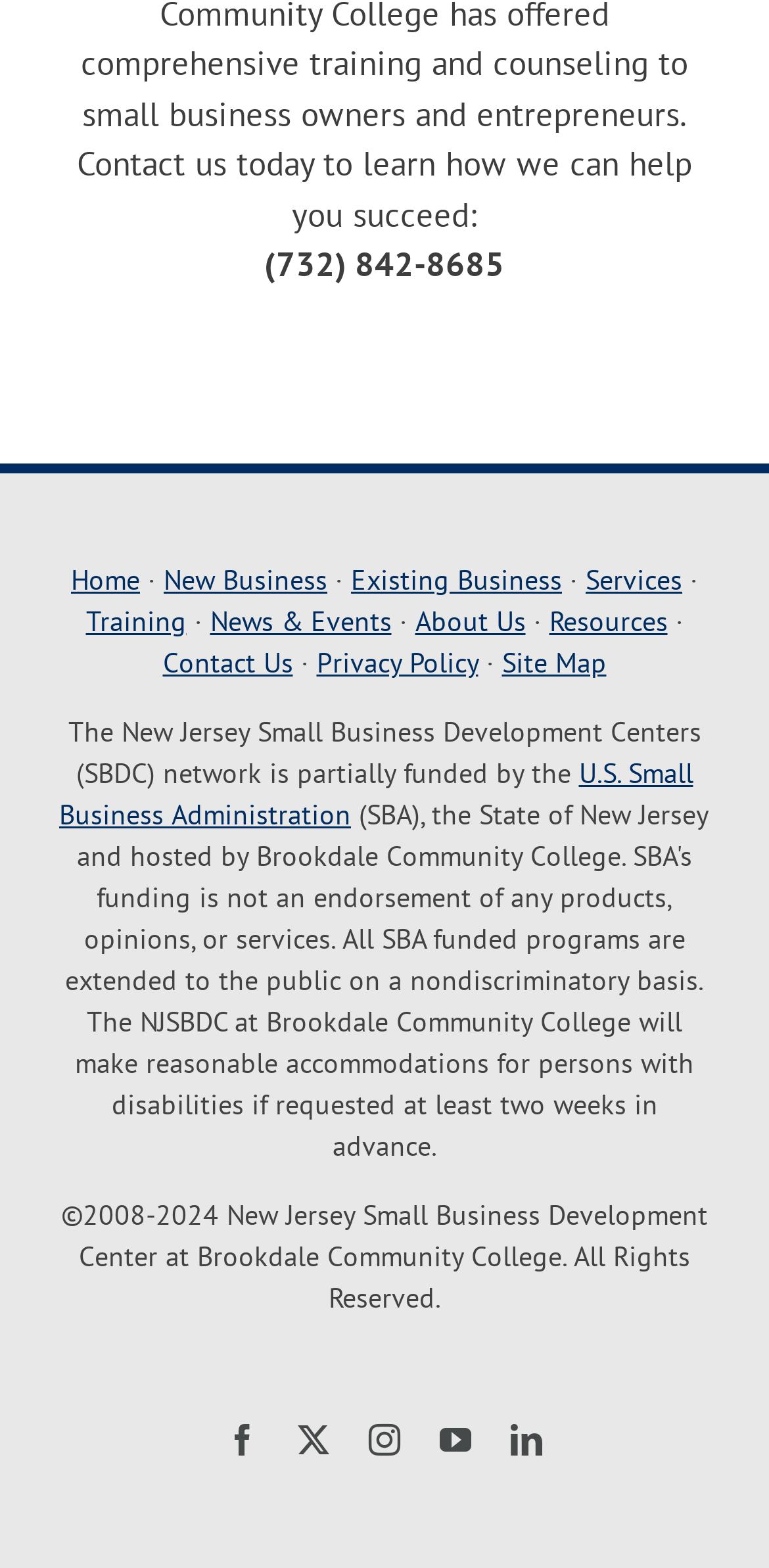Determine the bounding box coordinates of the UI element that matches the following description: "parent_node: Log in aria-label="Menu"". The coordinates should be four float numbers between 0 and 1 in the format [left, top, right, bottom].

None